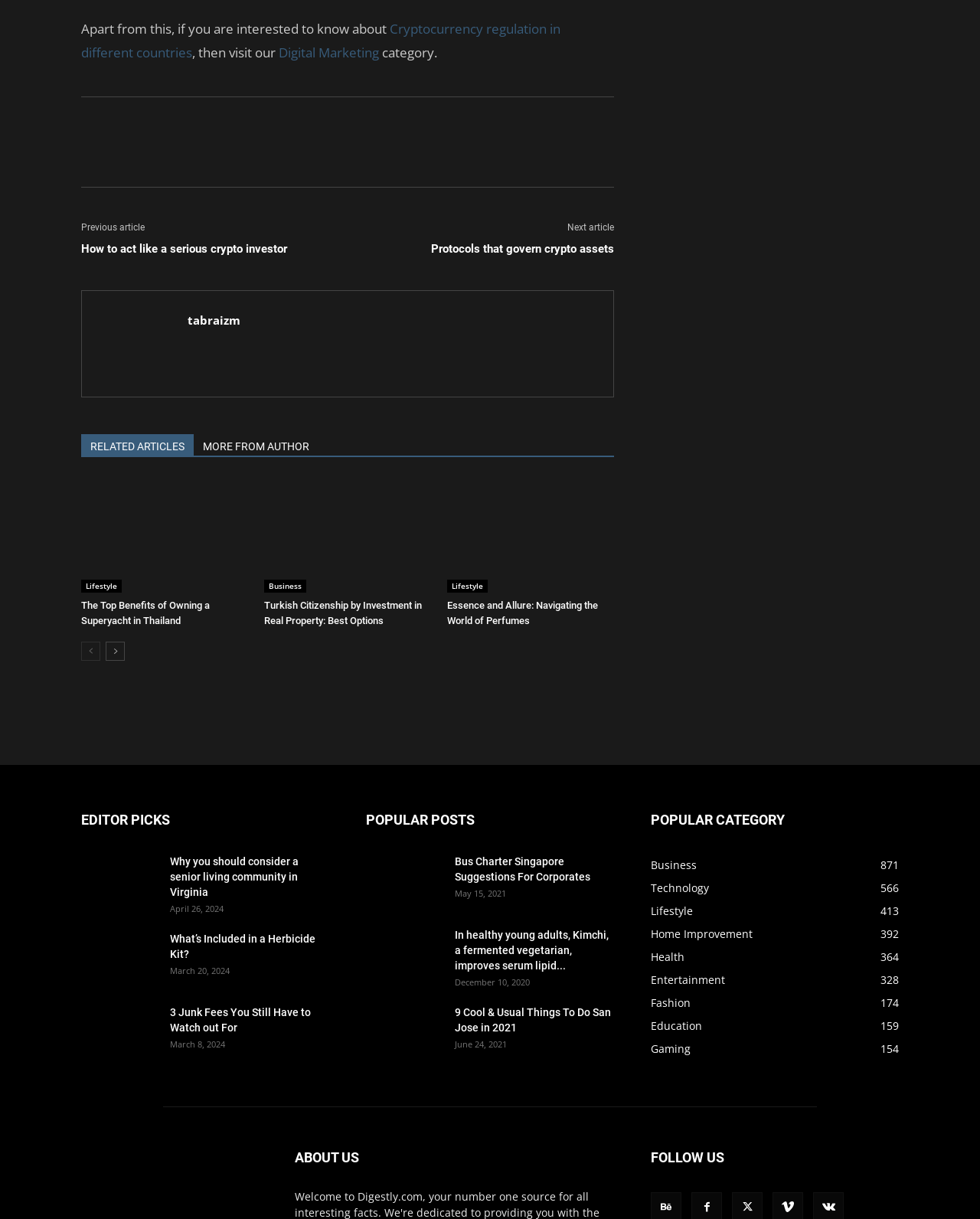Highlight the bounding box coordinates of the element that should be clicked to carry out the following instruction: "Check out the previous article". The coordinates must be given as four float numbers ranging from 0 to 1, i.e., [left, top, right, bottom].

[0.083, 0.182, 0.148, 0.191]